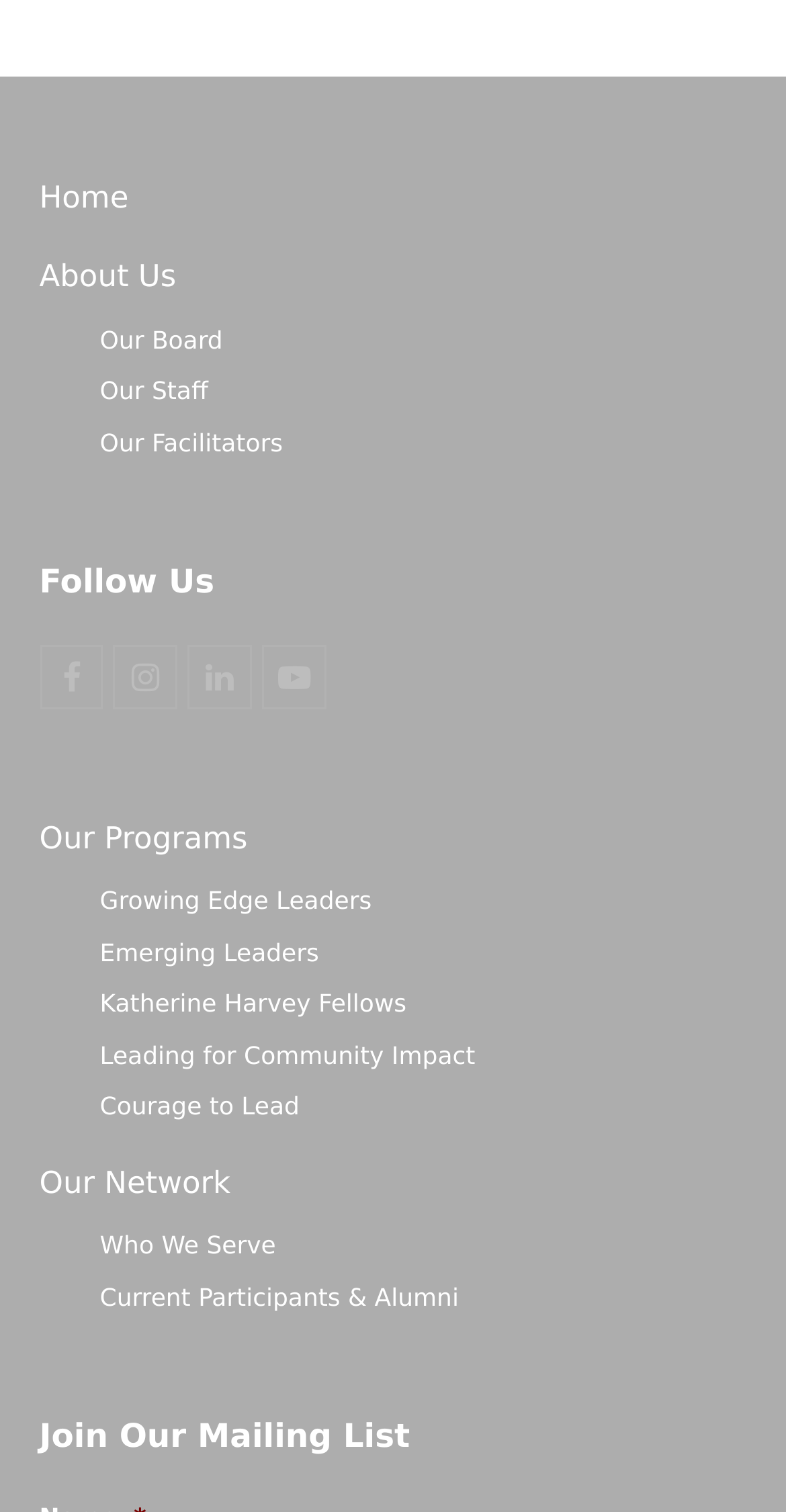Please identify the bounding box coordinates of the element that needs to be clicked to perform the following instruction: "learn about our board".

[0.127, 0.215, 0.284, 0.234]